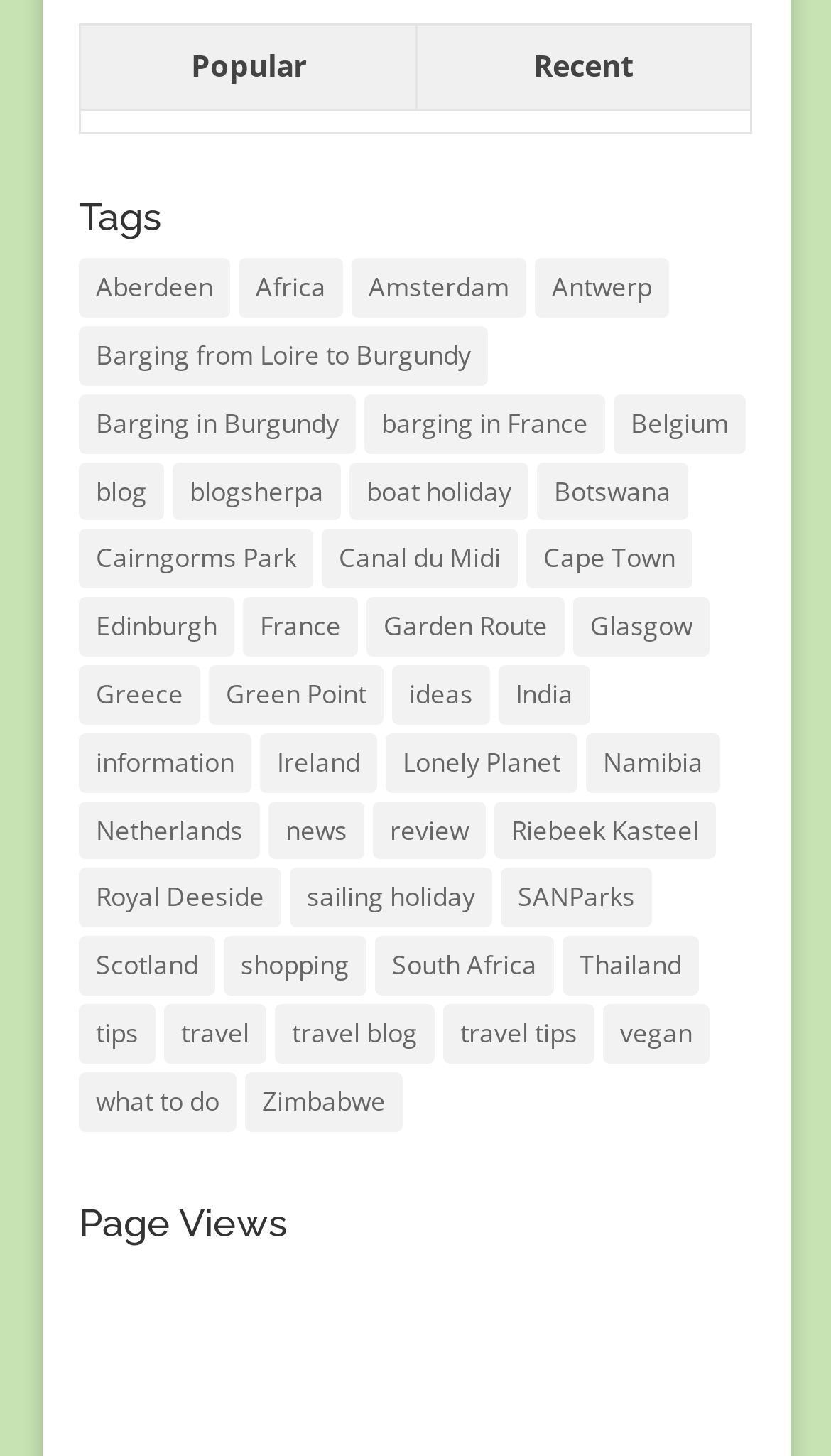Calculate the bounding box coordinates of the UI element given the description: "Barging from Loire to Burgundy".

[0.095, 0.224, 0.587, 0.265]